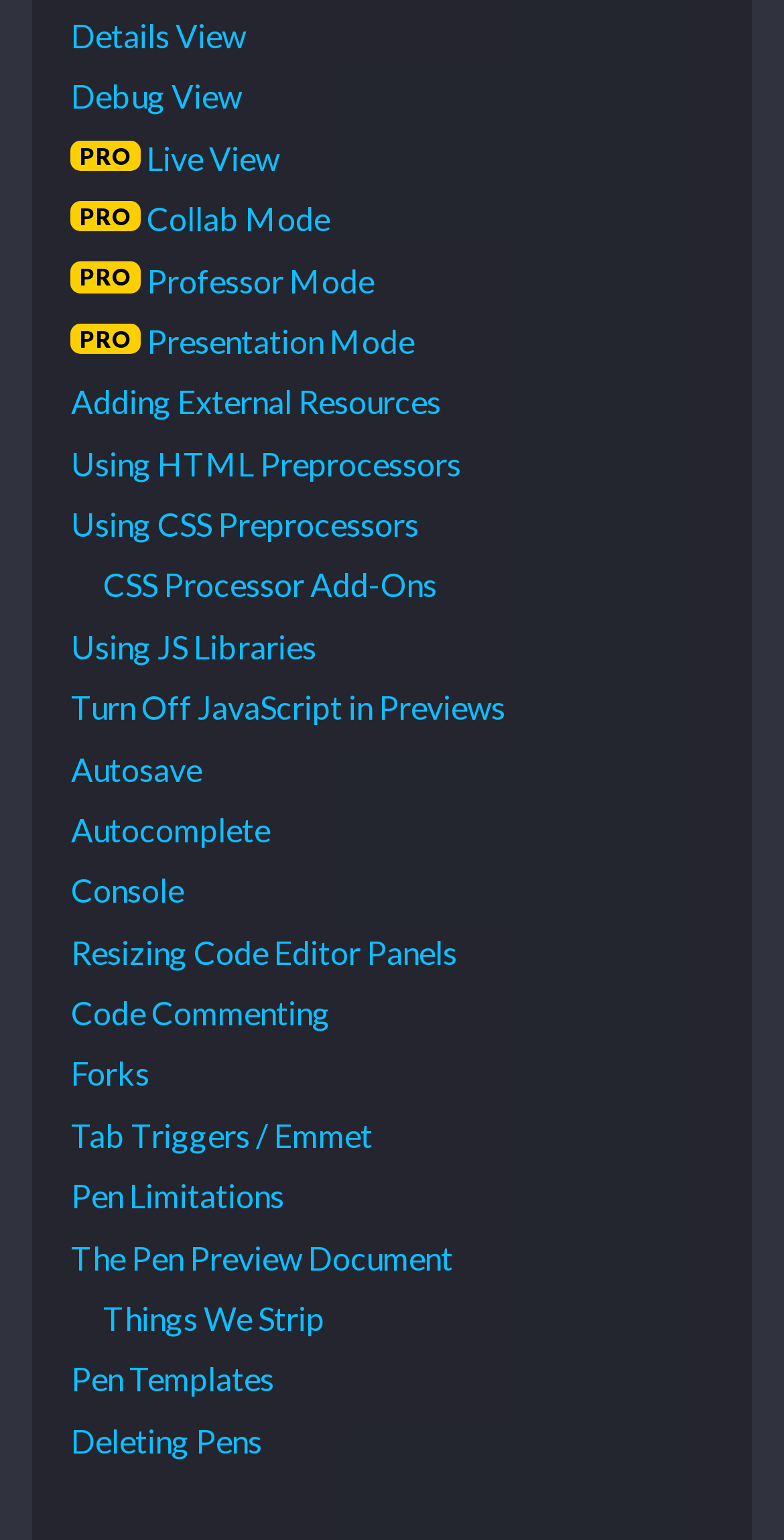How many links are there on the webpage?
Respond to the question with a single word or phrase according to the image.

29